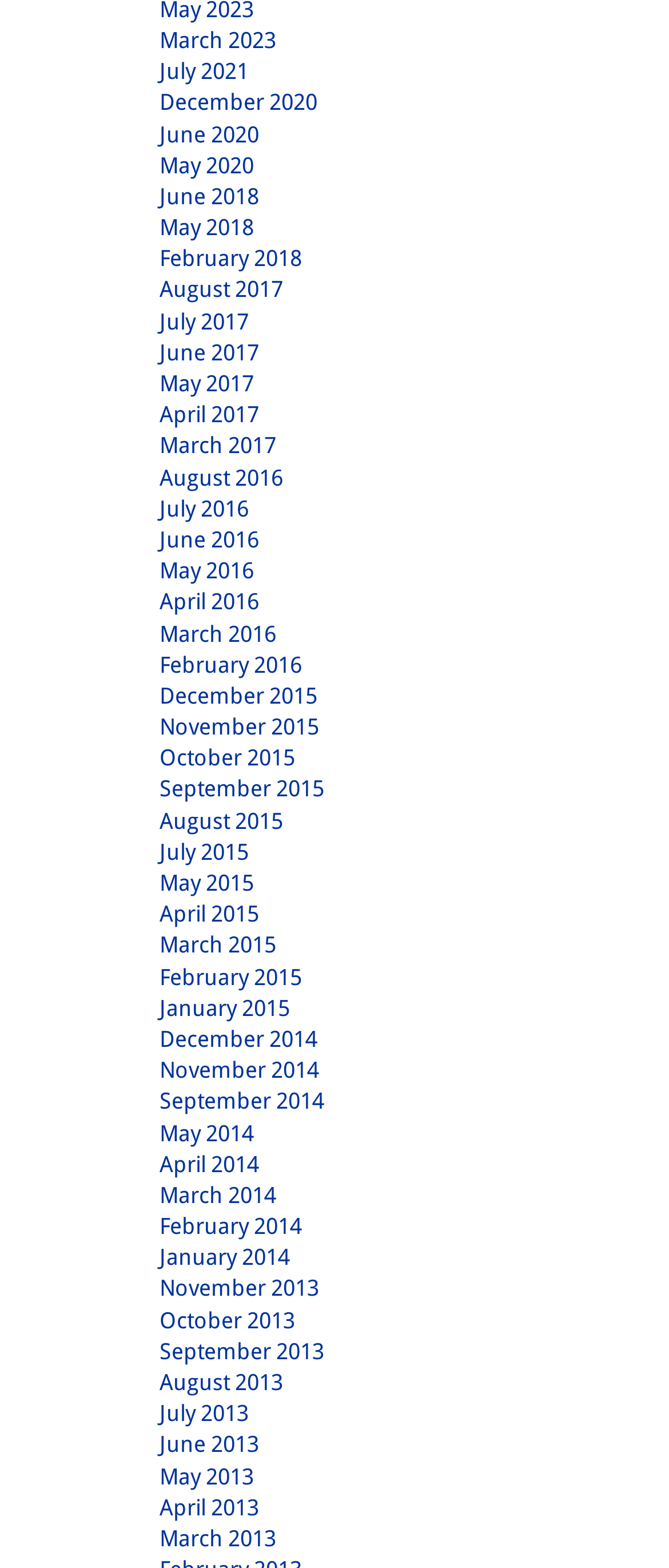Can you specify the bounding box coordinates for the region that should be clicked to fulfill this instruction: "View archives for October 2023".

None